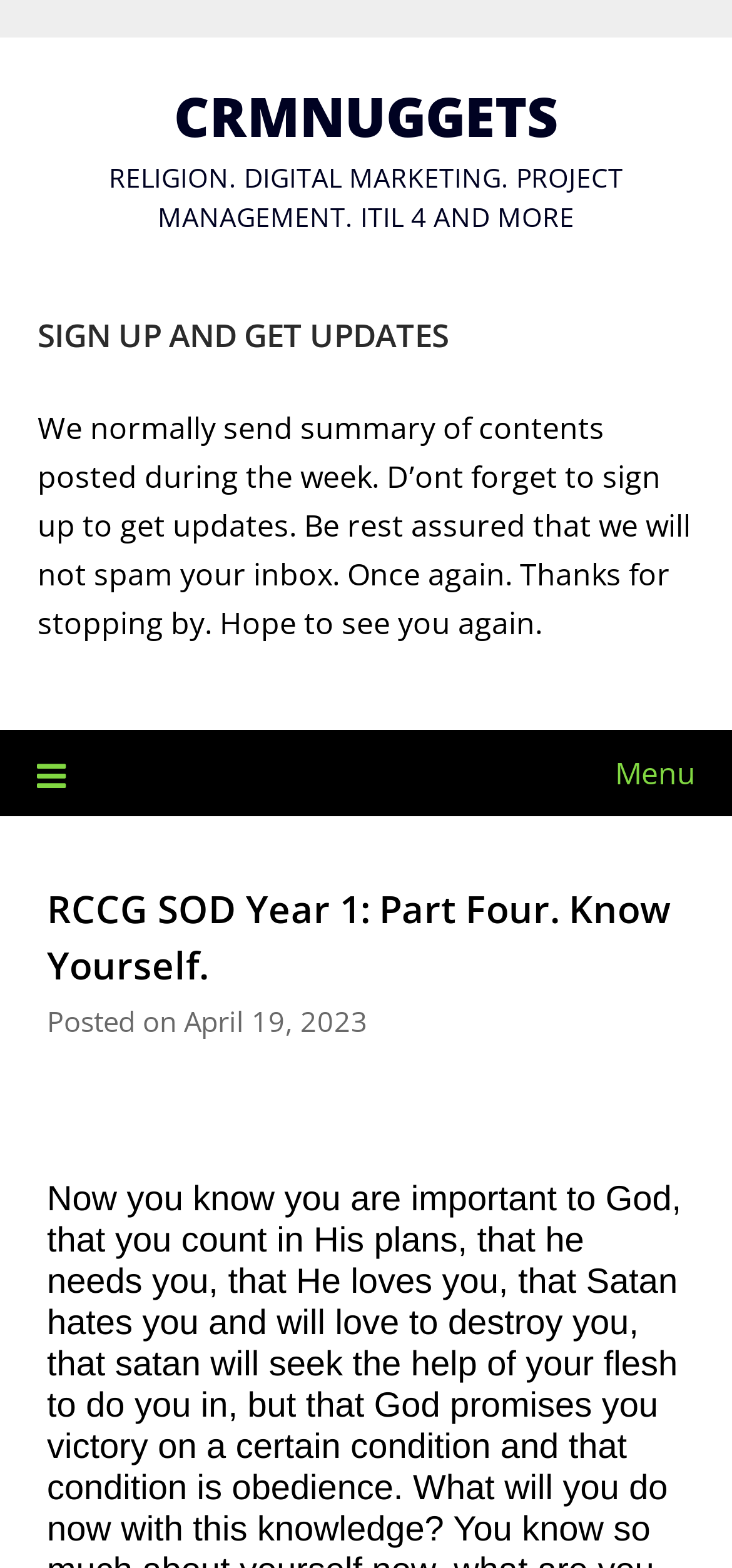What is the name of the website?
Using the image as a reference, give an elaborate response to the question.

The name of the website can be found at the top of the webpage, where it says 'CRMNUGGETS' in a link format.